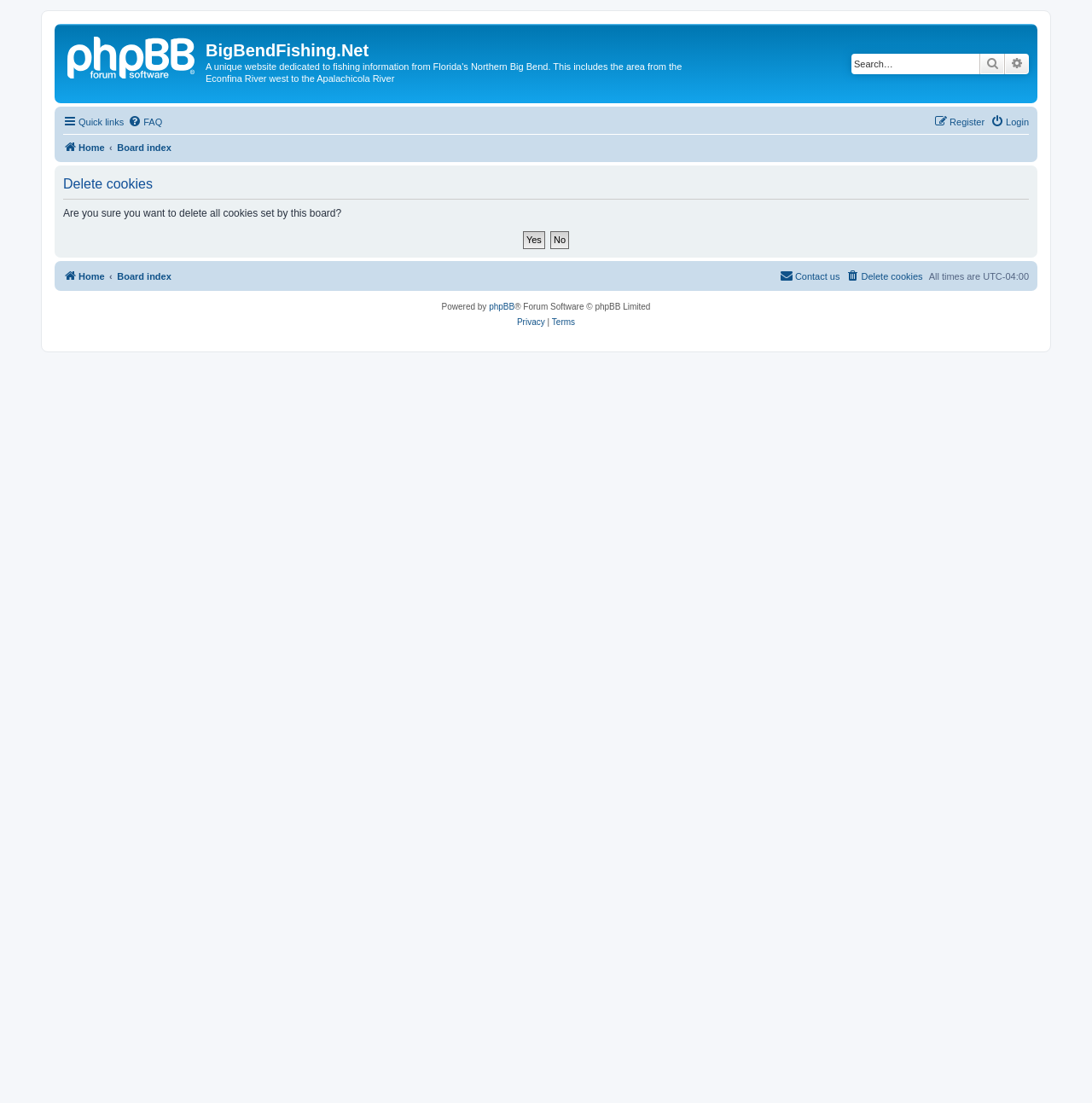Please find the bounding box coordinates of the section that needs to be clicked to achieve this instruction: "Login".

[0.907, 0.101, 0.942, 0.12]